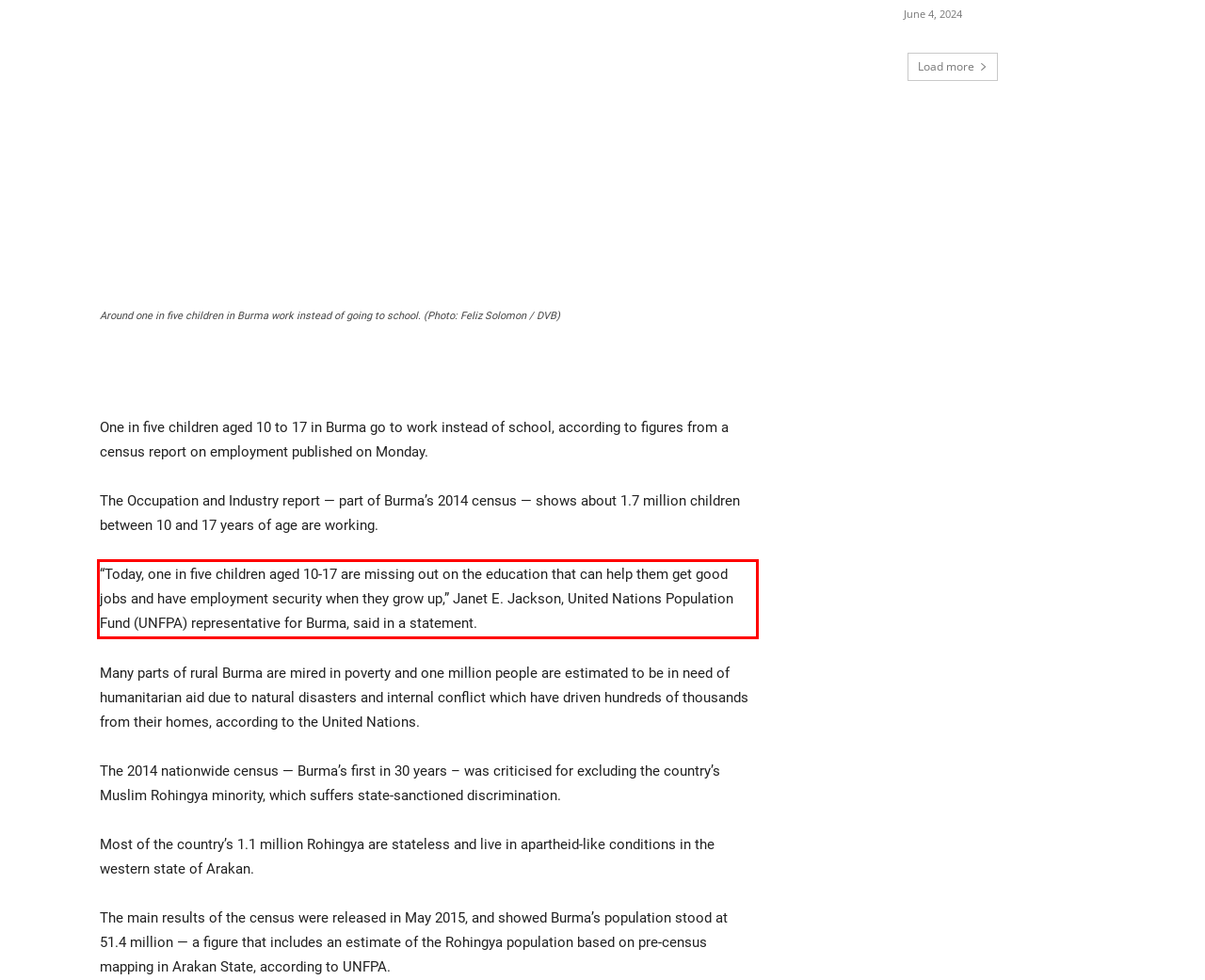You are given a webpage screenshot with a red bounding box around a UI element. Extract and generate the text inside this red bounding box.

“Today, one in five children aged 10-17 are missing out on the education that can help them get good jobs and have employment security when they grow up,” Janet E. Jackson, United Nations Population Fund (UNFPA) representative for Burma, said in a statement.